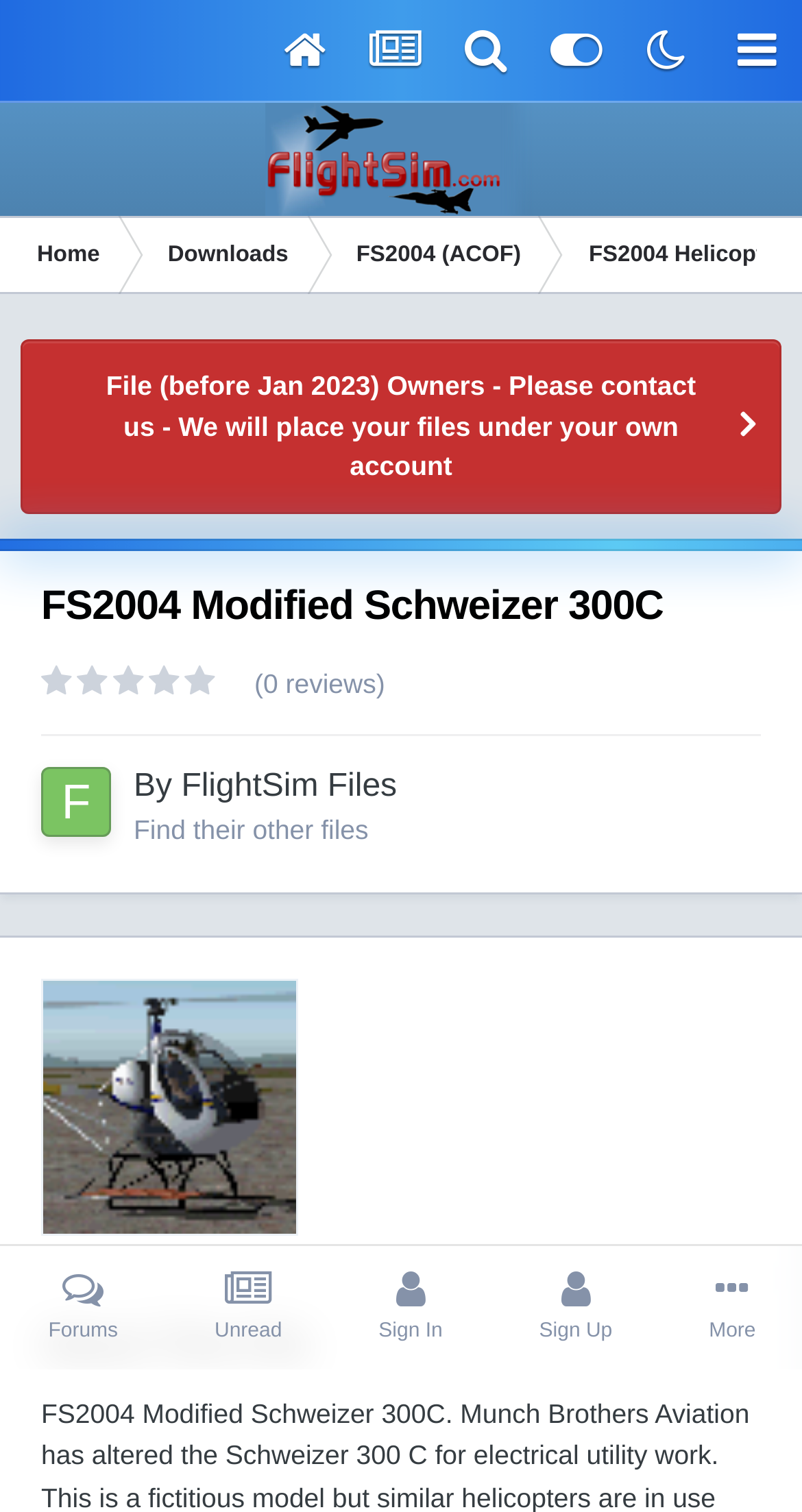Please identify the bounding box coordinates of the area that needs to be clicked to follow this instruction: "Share on Twitter".

None